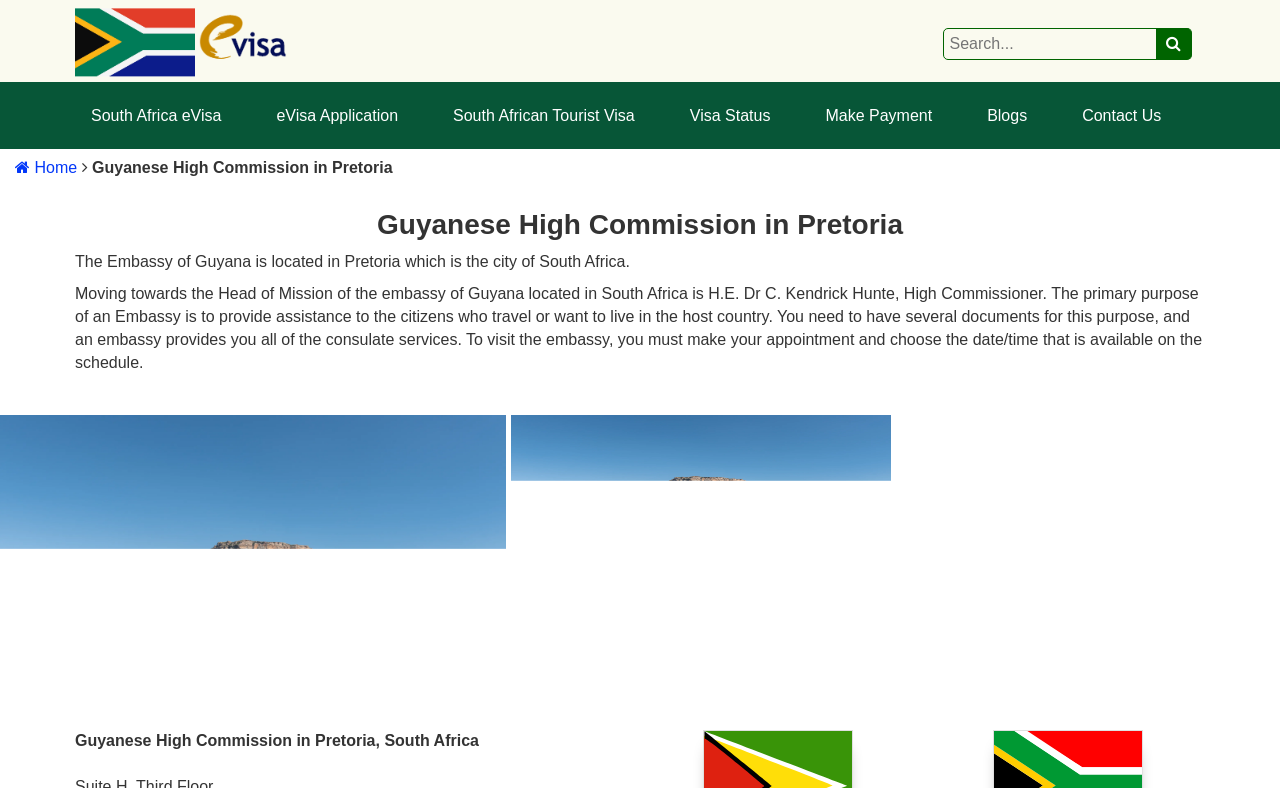Determine the bounding box coordinates for the element that should be clicked to follow this instruction: "Click on South African eVisa". The coordinates should be given as four float numbers between 0 and 1, in the format [left, top, right, bottom].

[0.059, 0.041, 0.227, 0.062]